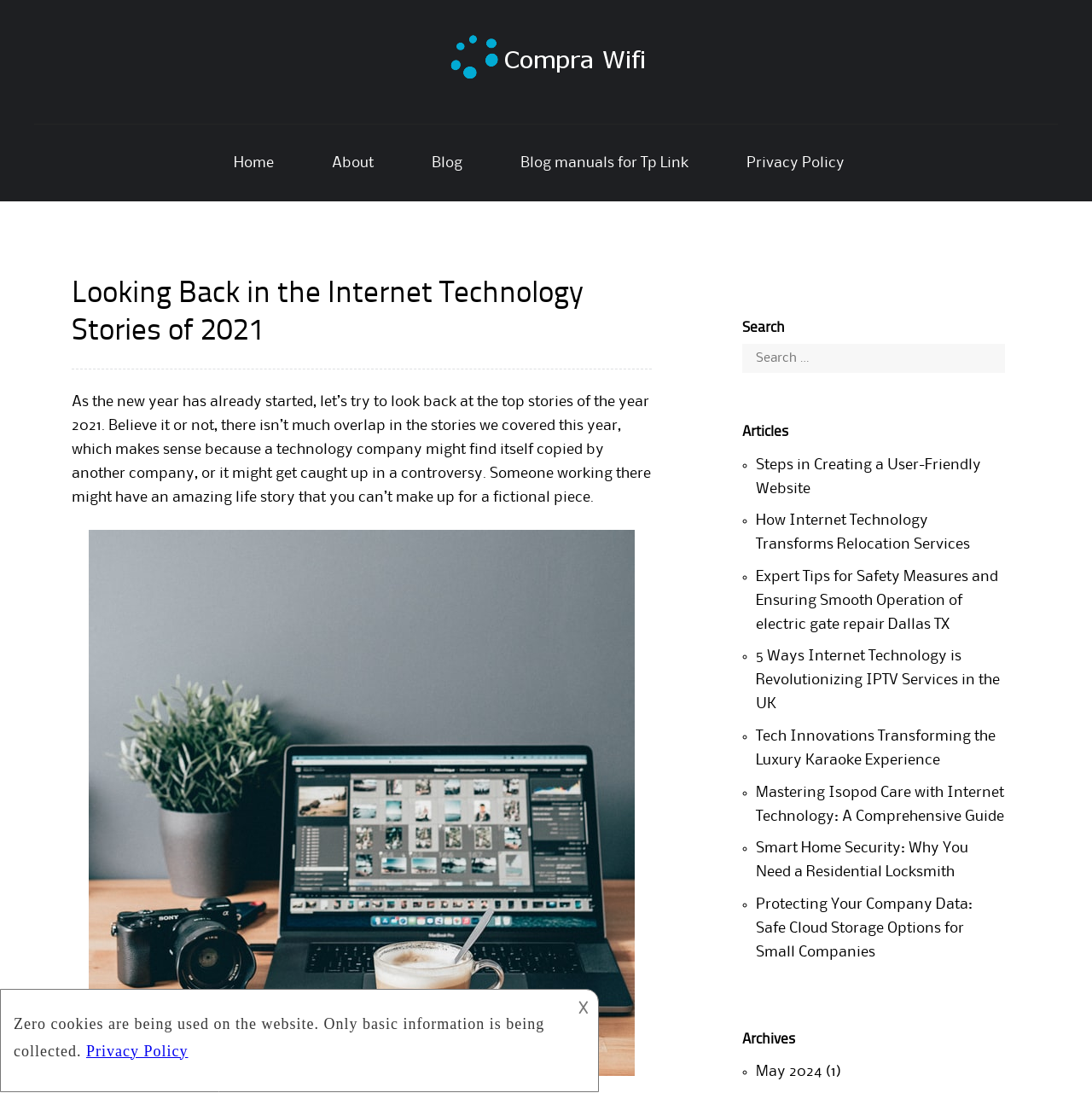Determine the bounding box coordinates for the HTML element mentioned in the following description: "Blog manuals for Tp Link". The coordinates should be a list of four floats ranging from 0 to 1, represented as [left, top, right, bottom].

[0.477, 0.138, 0.63, 0.16]